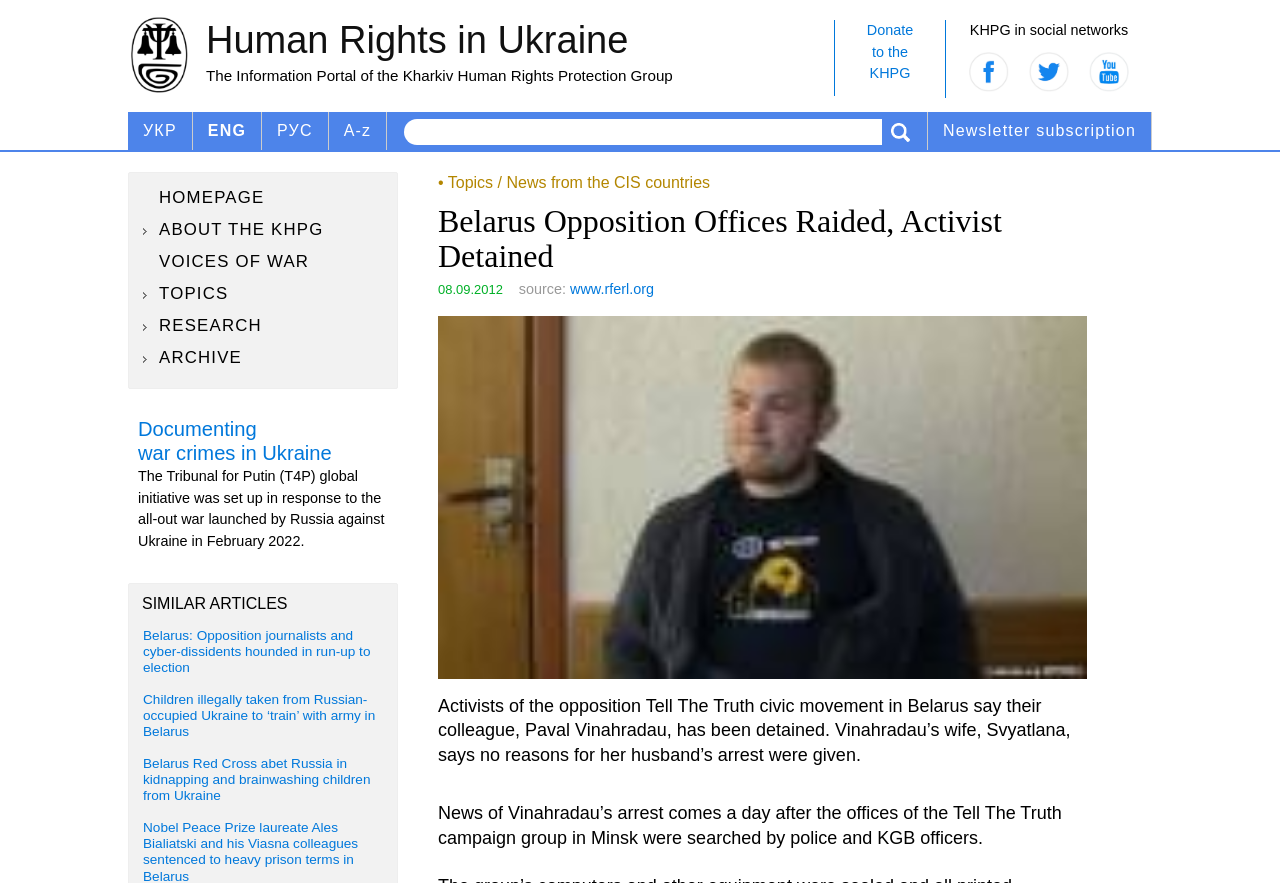What is the language of the webpage?
Based on the screenshot, provide your answer in one word or phrase.

English